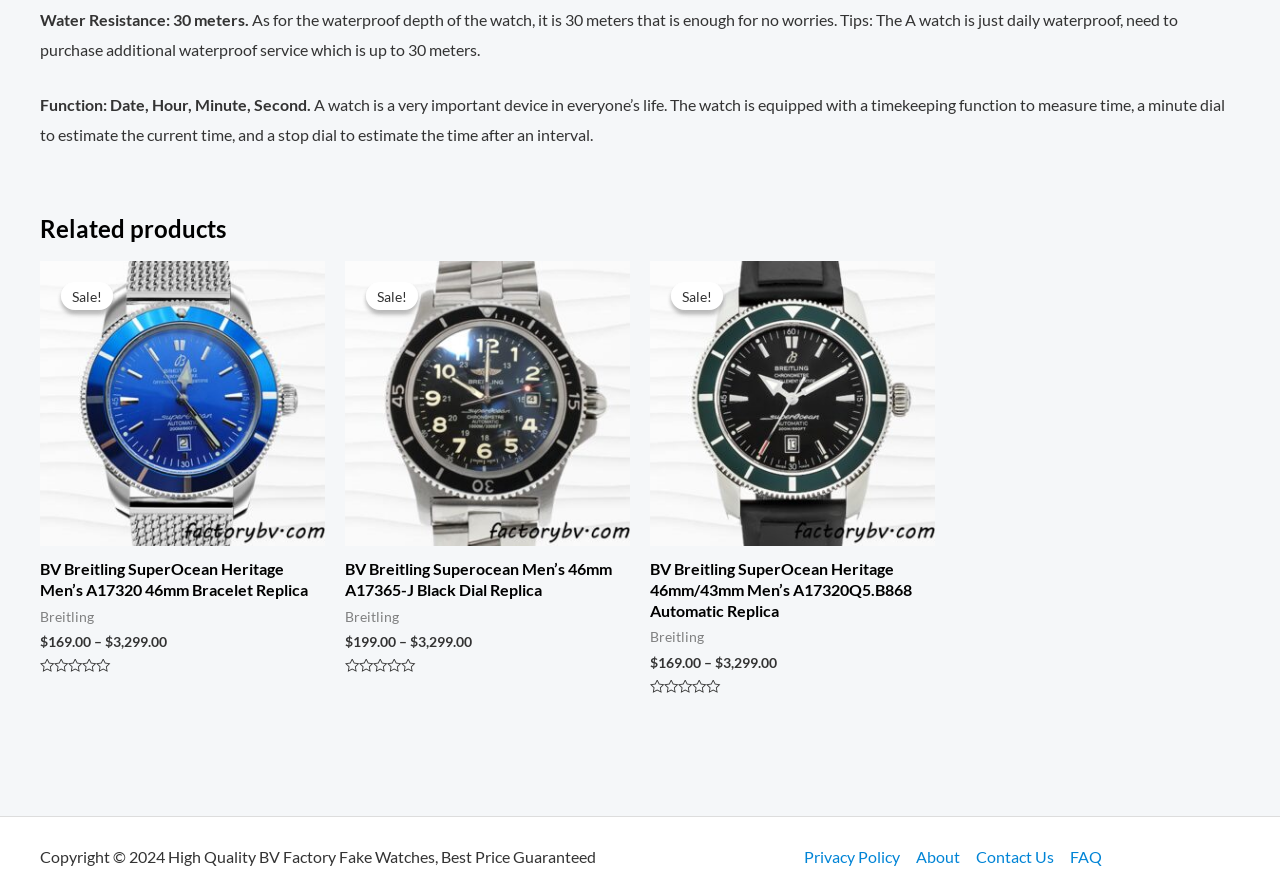How many ratings does the BV Breitling Superocean Men’s 46mm A17365-J Black Dial Replica have?
Please respond to the question with a detailed and informative answer.

The answer can be found in the StaticText element with the text '0' which is located next to the text 'Rated' and below the link 'BV Breitling Superocean Men’s 46mm A17365-J Black Dial Replica'. This element shows the number of ratings the watch has, which is 0.